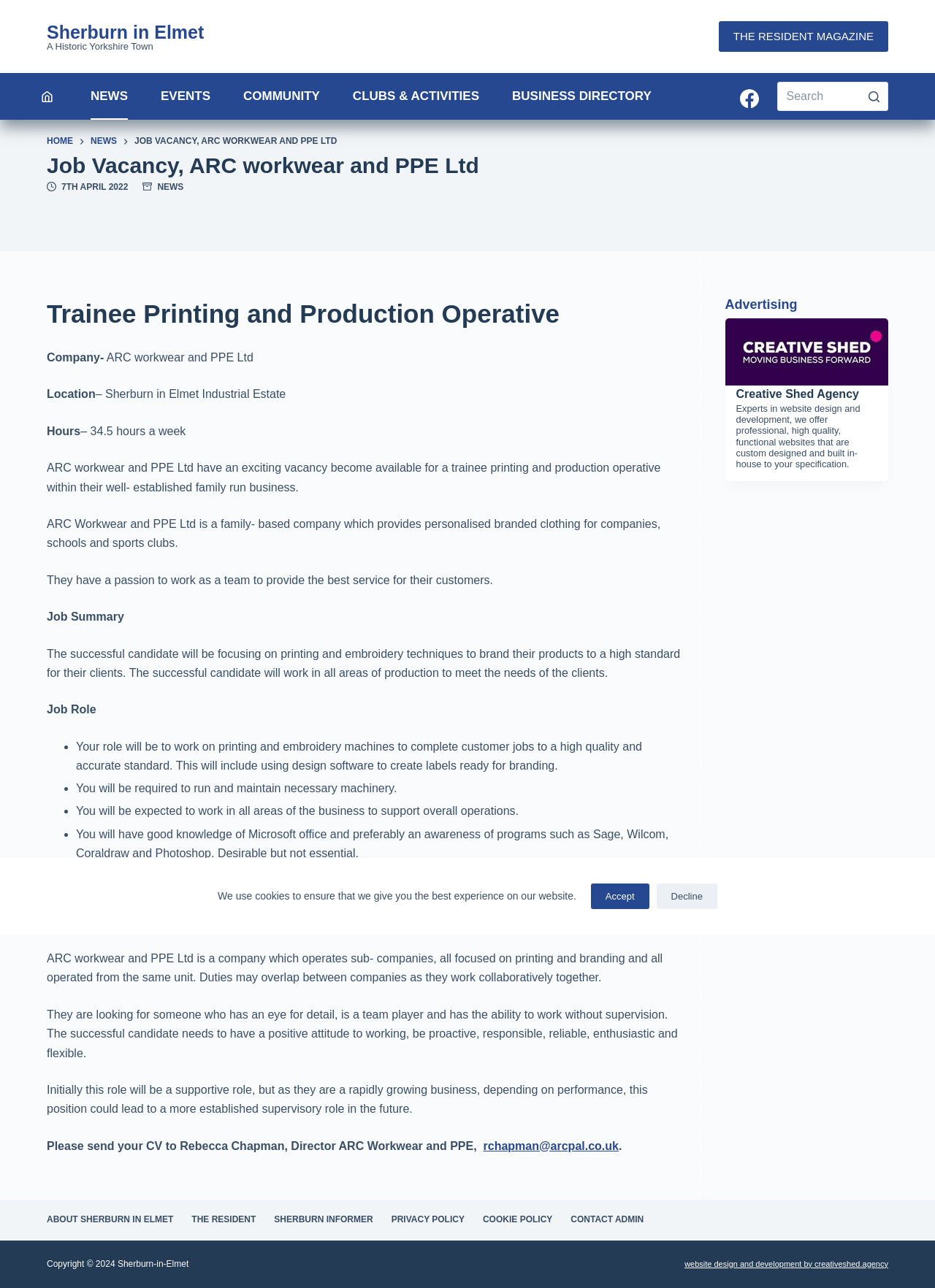Provide a thorough description of this webpage.

This webpage is about a job vacancy at ARC workwear and PPE Ltd, a company that provides personalized branded clothing for companies, schools, and sports clubs. The page is divided into several sections. At the top, there is a navigation menu with links to "HOME", "NEWS", and other sections. Below this, there is a header section with the company's logo and a time stamp indicating when the job vacancy was posted.

The main content of the page is an article about the job vacancy, which includes the job title, company information, location, hours, and job summary. The job summary explains that the successful candidate will be working on printing and embroidery machines to complete customer jobs to a high standard. The job role is described in detail, including the responsibilities and requirements.

On the right side of the page, there is a complementary section with an advertisement for Creative Shed Agency, a website design and development company. Below this, there is a footer menu with links to "ABOUT SHERBURN IN ELMET", "THE RESIDENT", and other sections. At the very bottom of the page, there is a copyright notice and a link to the website design and development company.

There are several images on the page, including the company's logo, a picture of the town of Sherburn-in-Elmet, and an image of the Creative Shed Agency logo. The page also has several links to external websites, including the company's email address and the website design and development company's website.